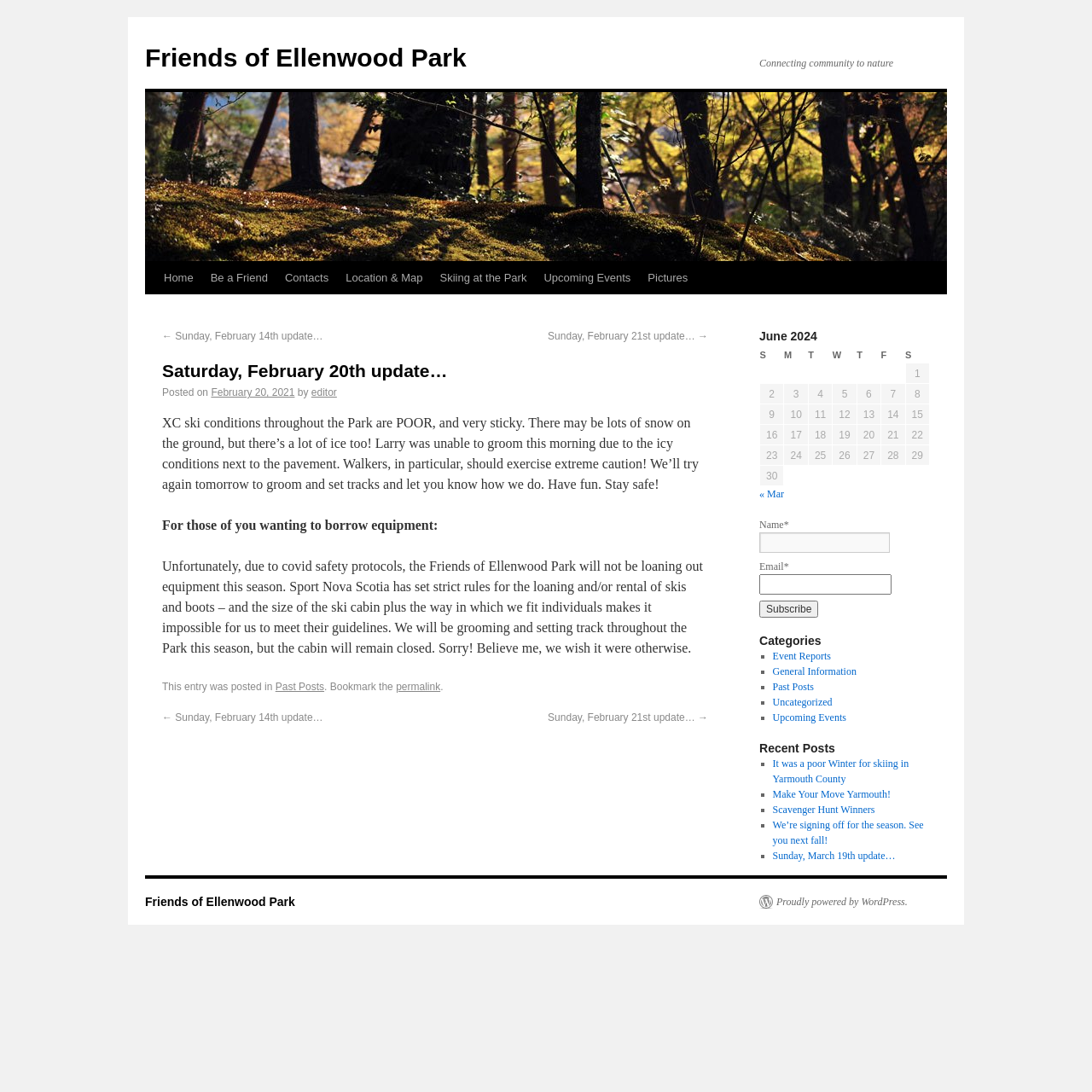What is the name of the person who posted the update?
Using the information from the image, provide a comprehensive answer to the question.

The name of the person who posted the update is 'editor', as mentioned in the section 'Posted on' which states 'Posted on February 20, 2021 by editor'.